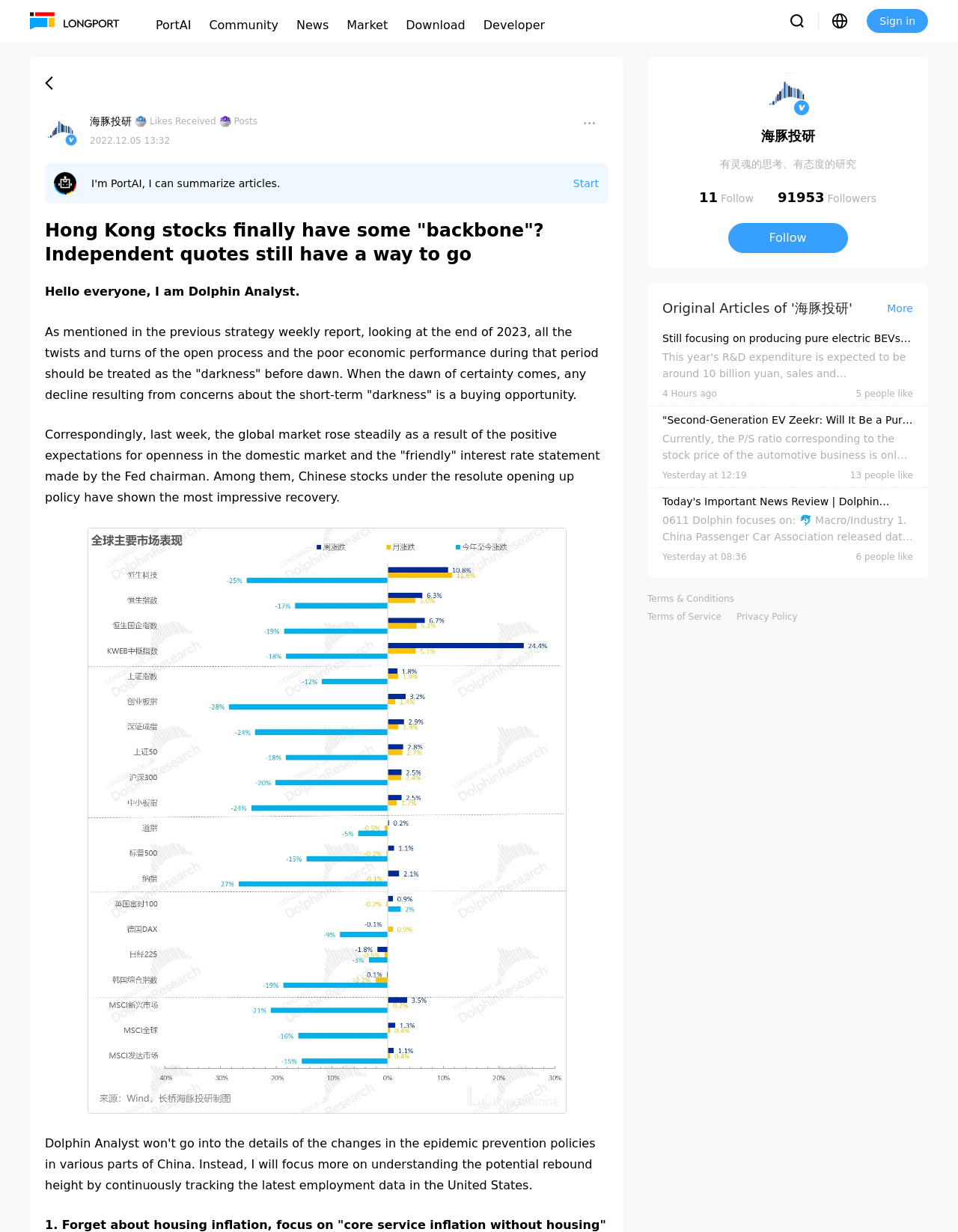How many followers does the Dolphin Research have?
Refer to the image and provide a one-word or short phrase answer.

91953